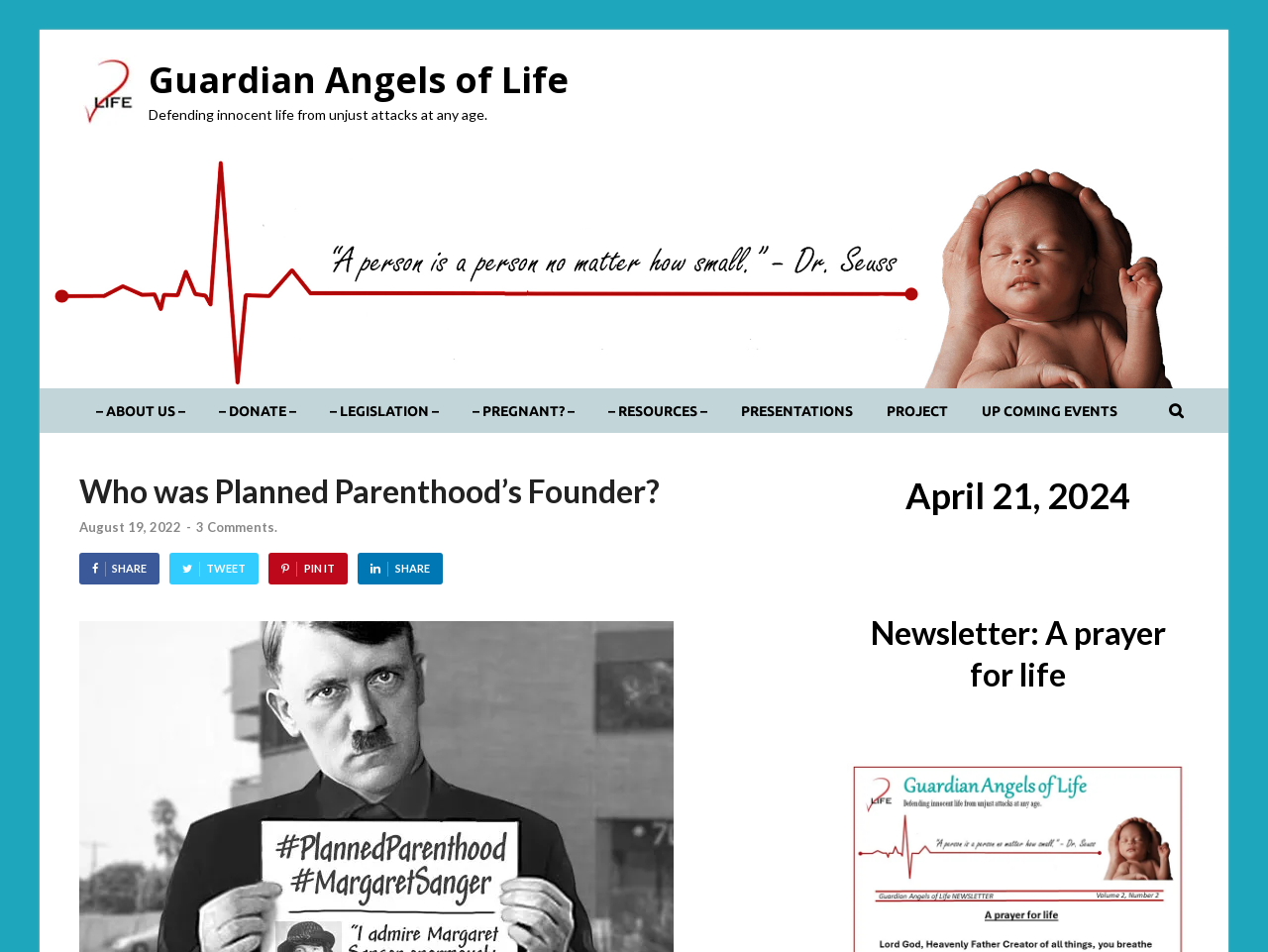Refer to the screenshot and answer the following question in detail:
What is the purpose of the organization?

The purpose of the organization can be inferred from the static text 'Defending innocent life from unjust attacks at any age.' which is located below the organization's name. This text suggests that the organization is focused on protecting human life.